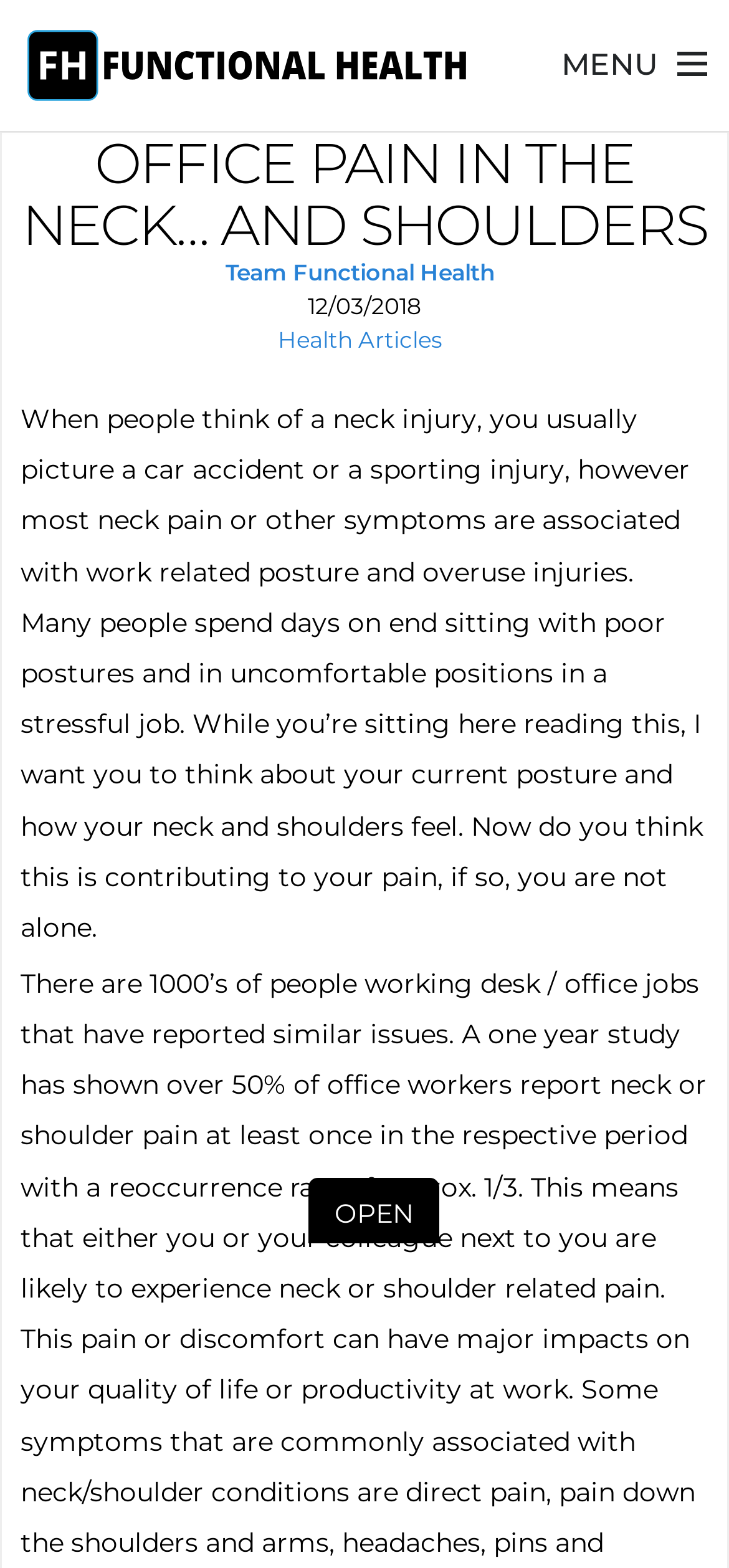What is the purpose of the 'Toggle Footer OPEN' link?
Analyze the image and provide a thorough answer to the question.

The 'Toggle Footer OPEN' link is located at the bottom of the webpage and is likely used to open or expand the footer section of the webpage.